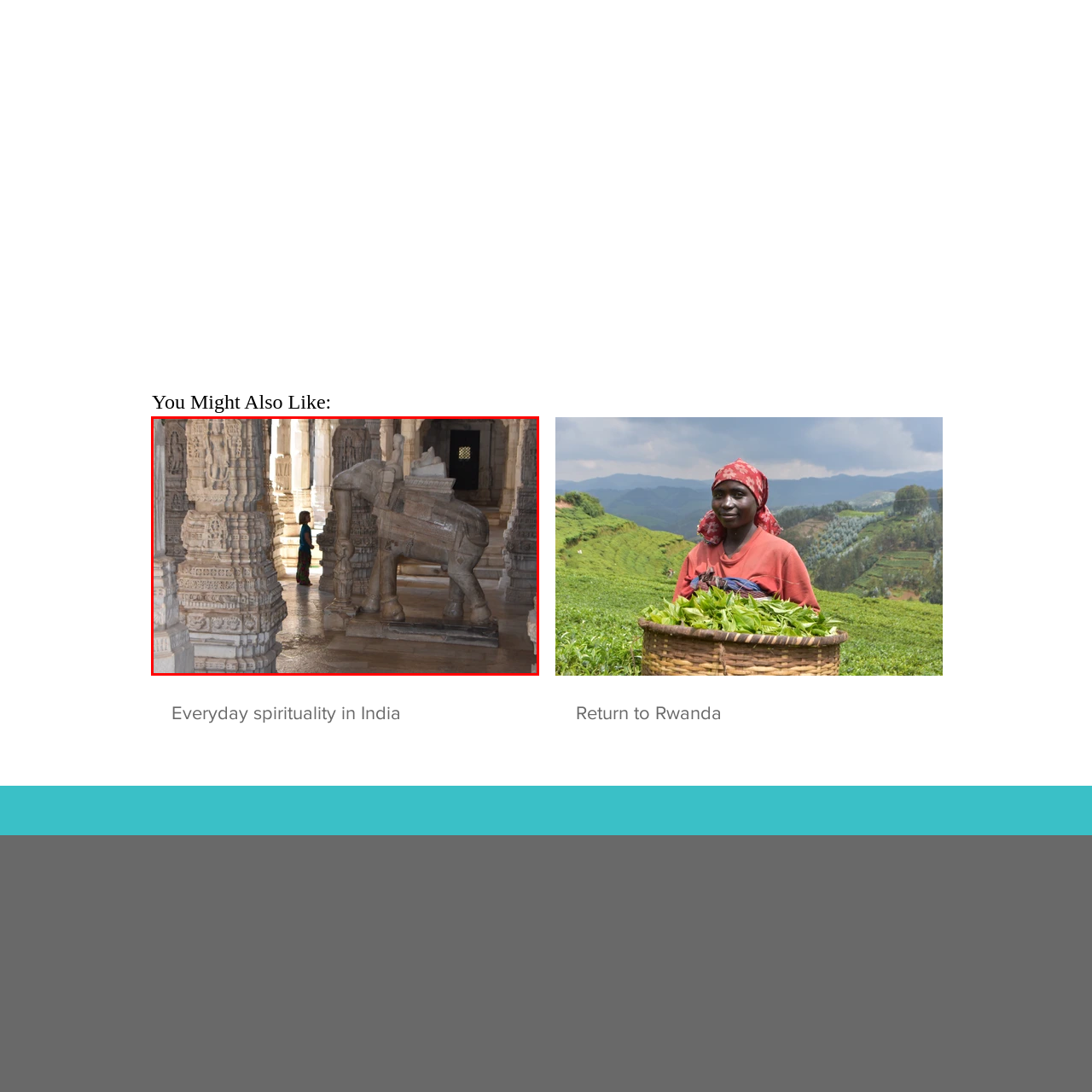What is the significance of elephants in Indian culture?
Inspect the image within the red bounding box and respond with a detailed answer, leveraging all visible details.

According to the caption, the elephant sculpture in the temple serves as a reminder of the significance of elephants in Indian spirituality and artistry, highlighting their importance in the country's cultural heritage.